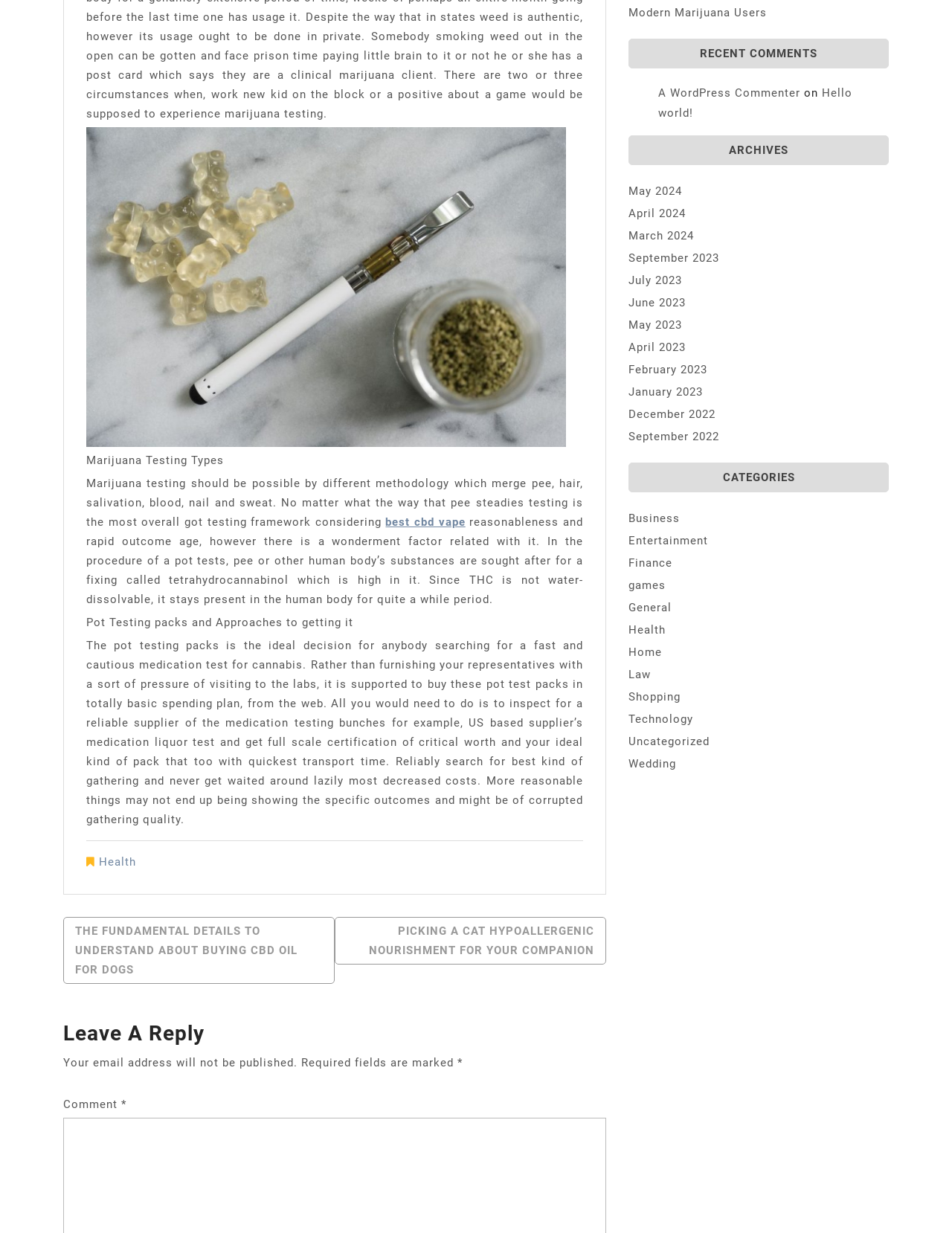Determine the bounding box for the described HTML element: "May 2024". Ensure the coordinates are four float numbers between 0 and 1 in the format [left, top, right, bottom].

[0.66, 0.15, 0.716, 0.16]